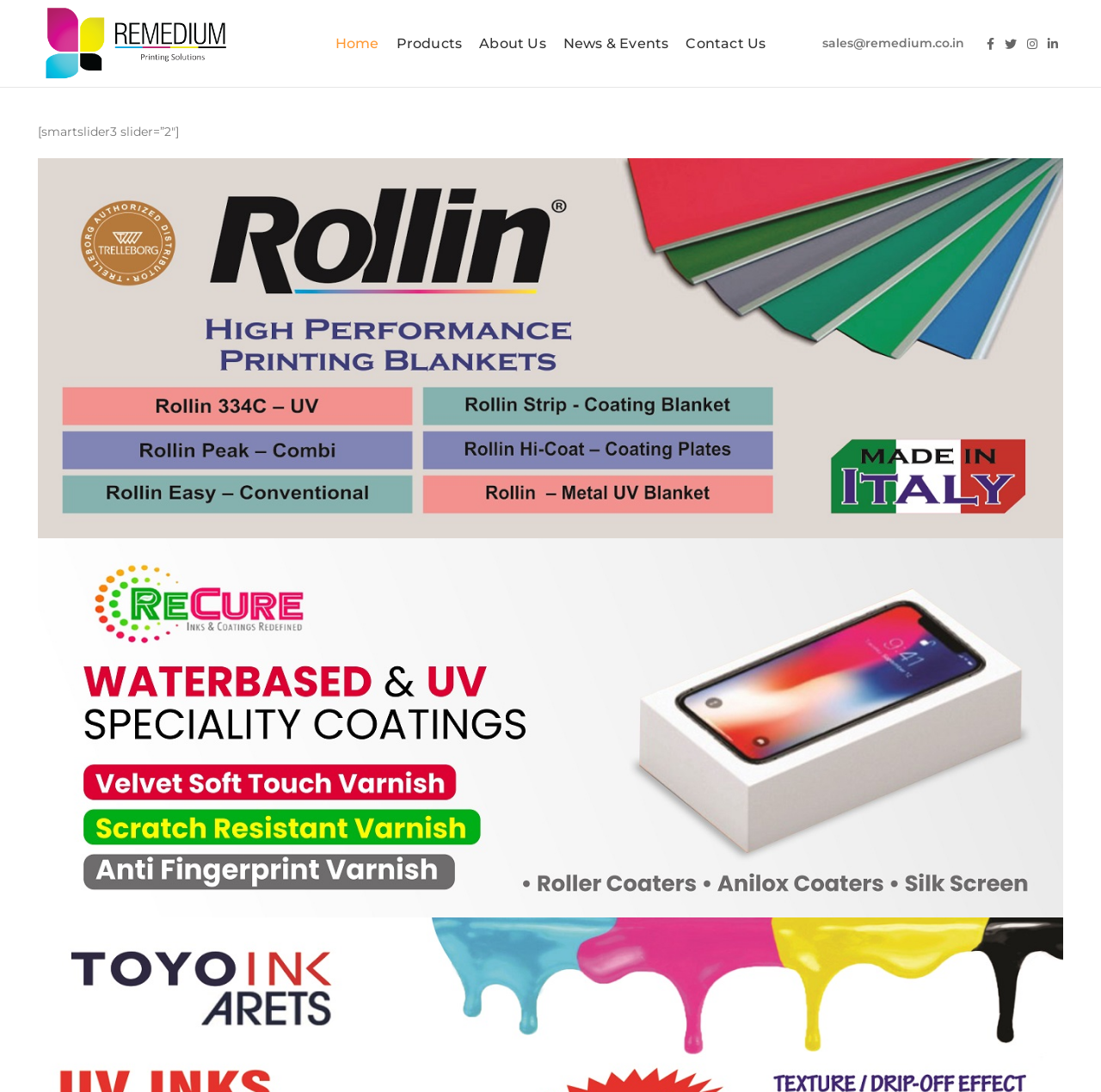Please examine the image and answer the question with a detailed explanation:
What is the text on the first link?

I looked at the link elements located at the top of the page and found that the first link has the text 'Home'.